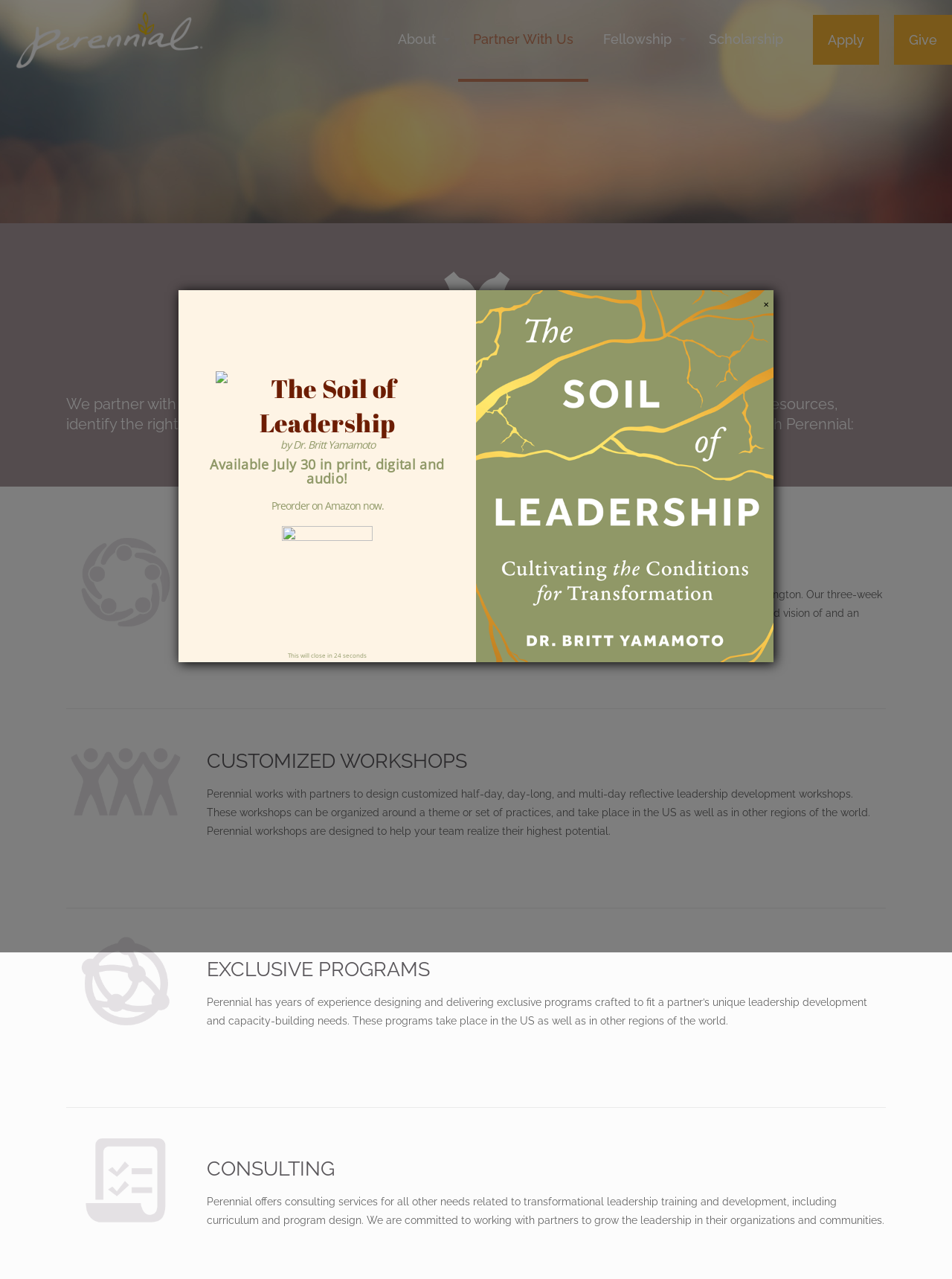Provide a brief response to the question below using a single word or phrase: 
What are the four main ways to partner with Perennial?

PROGRAM PARTNERSHIP, CUSTOMIZED WORKSHOPS, EXCLUSIVE PROGRAMS, CONSULTING